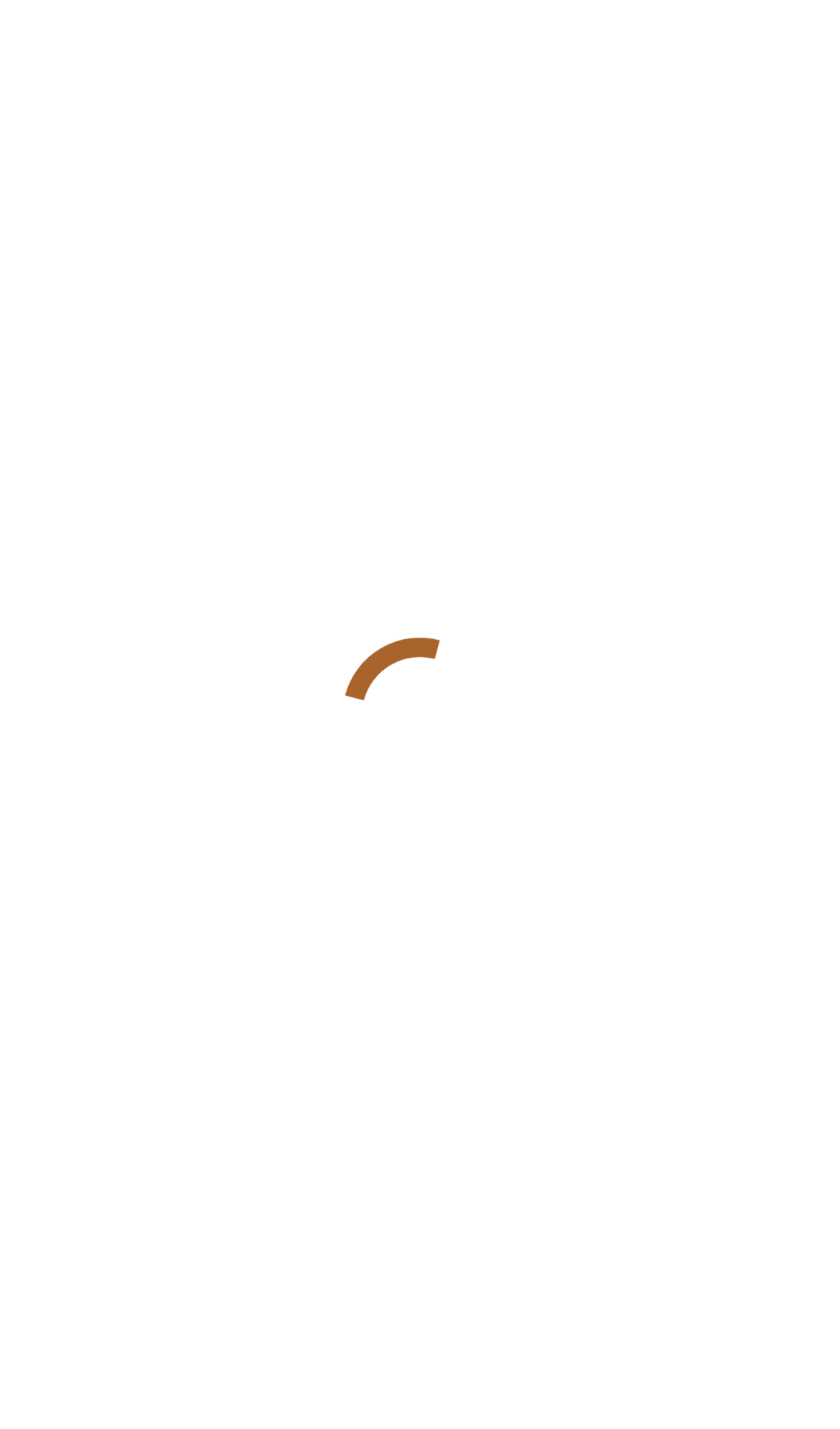What is the purpose of the link at the bottom?
Provide a detailed answer to the question, using the image to inform your response.

The purpose of the link at the bottom can be inferred from its text 'Go to Top', indicating that it allows users to quickly navigate to the top of the webpage.